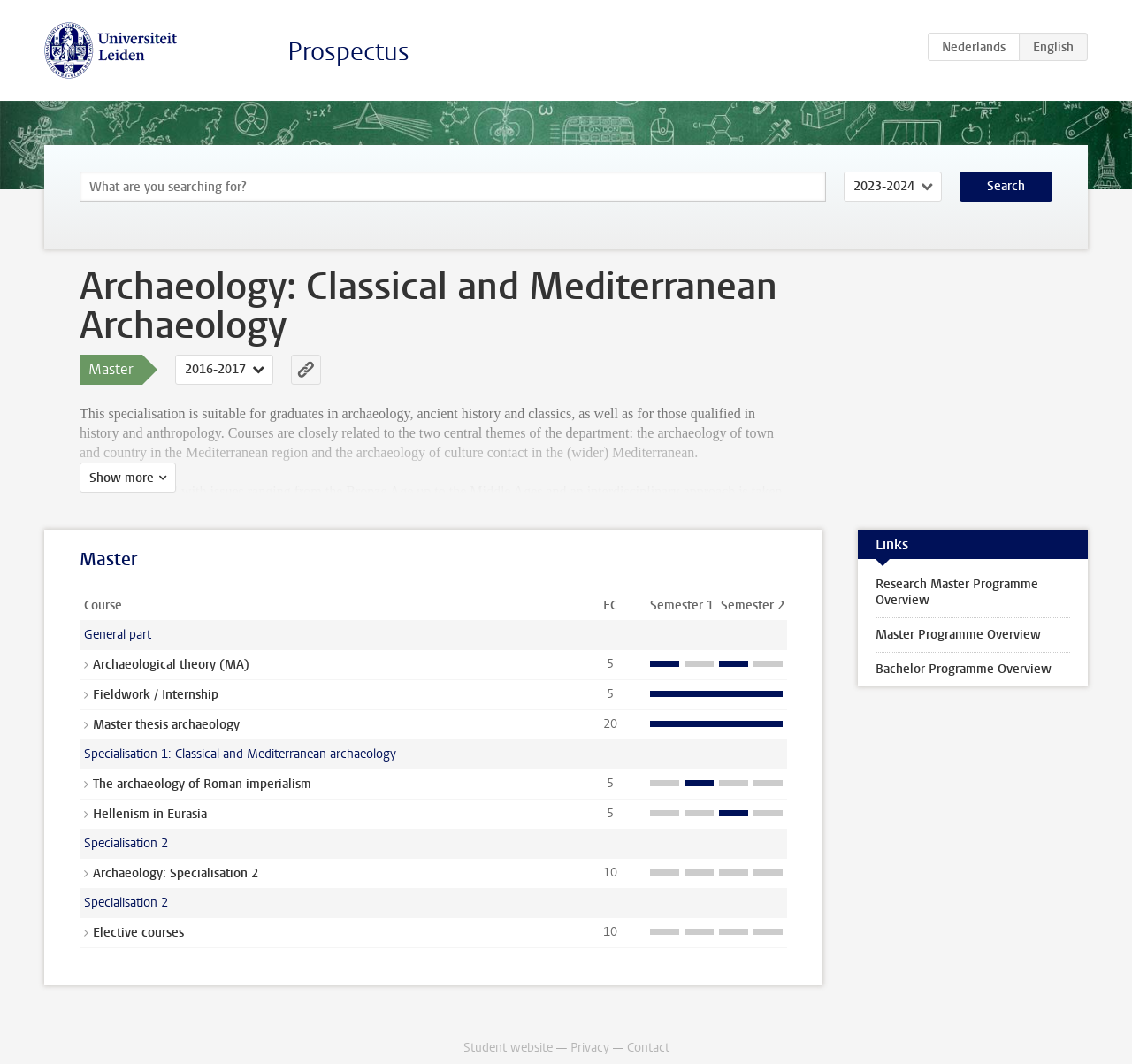Find the bounding box coordinates of the clickable area that will achieve the following instruction: "Click on the link to Archaeology: Classical and Mediterranean Archaeology".

[0.257, 0.333, 0.284, 0.362]